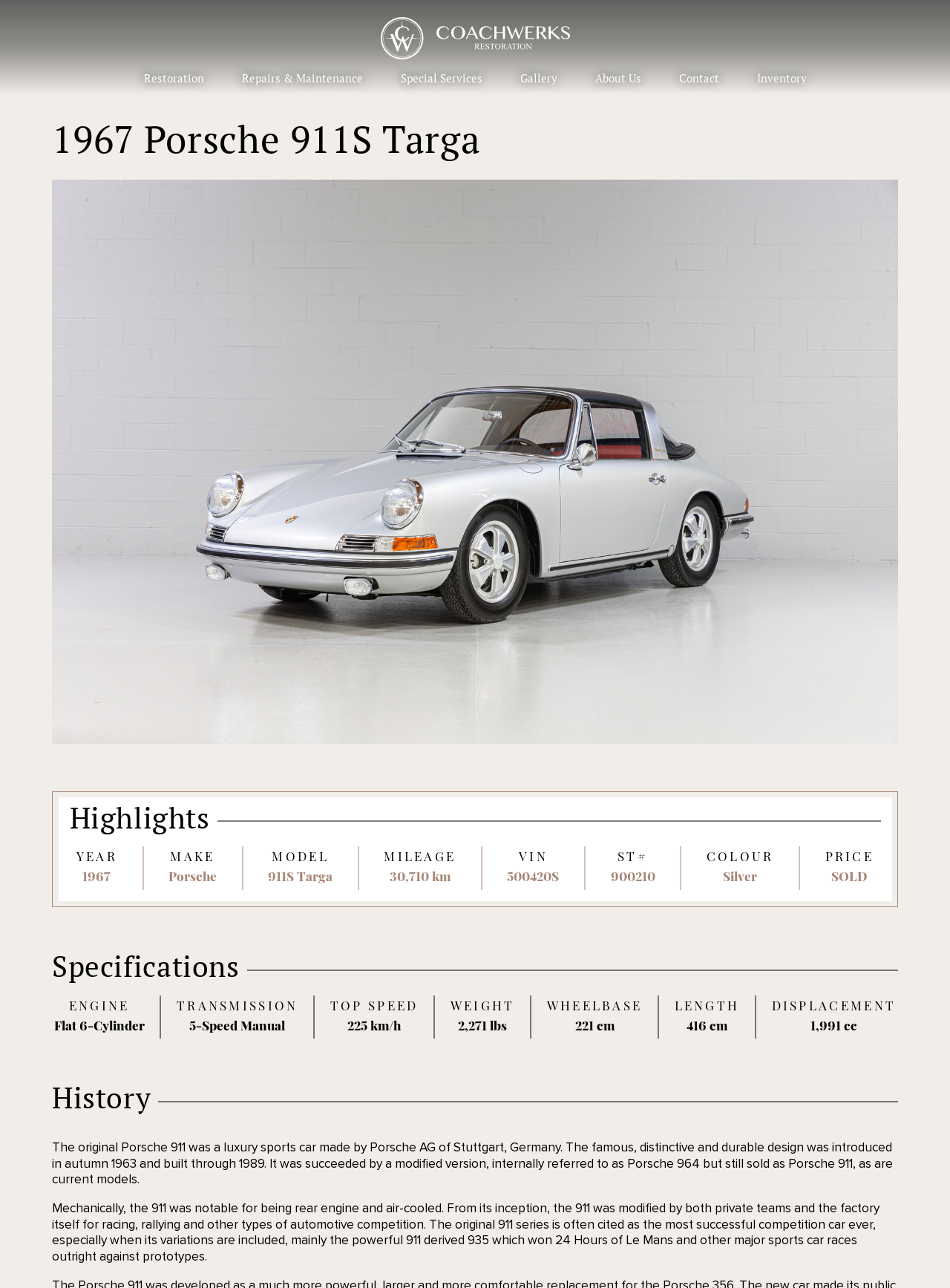Determine the bounding box coordinates of the region I should click to achieve the following instruction: "Read about the 'History' of the Porsche 911". Ensure the bounding box coordinates are four float numbers between 0 and 1, i.e., [left, top, right, bottom].

[0.055, 0.841, 0.945, 0.864]